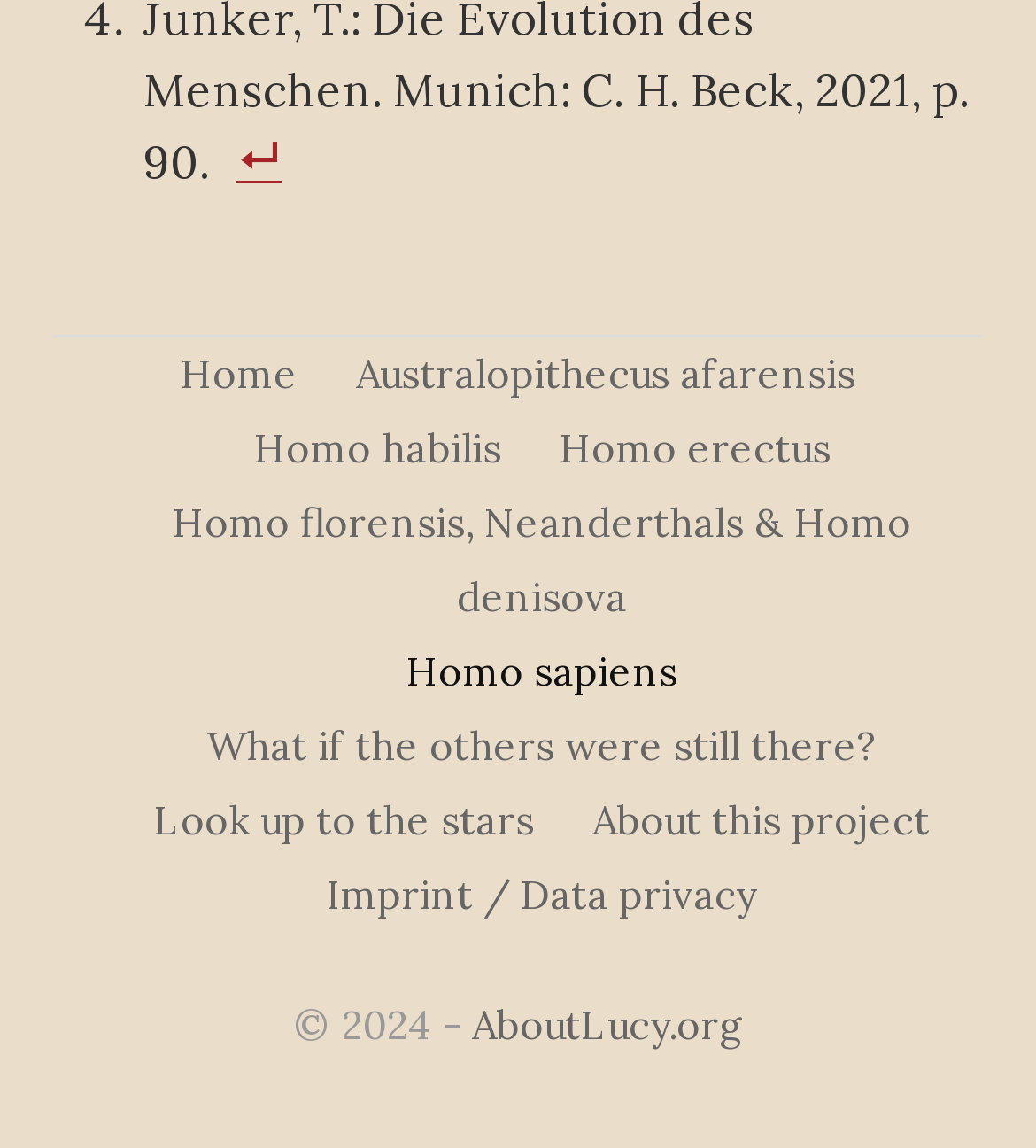Find the bounding box coordinates of the element I should click to carry out the following instruction: "Go to previous post".

None